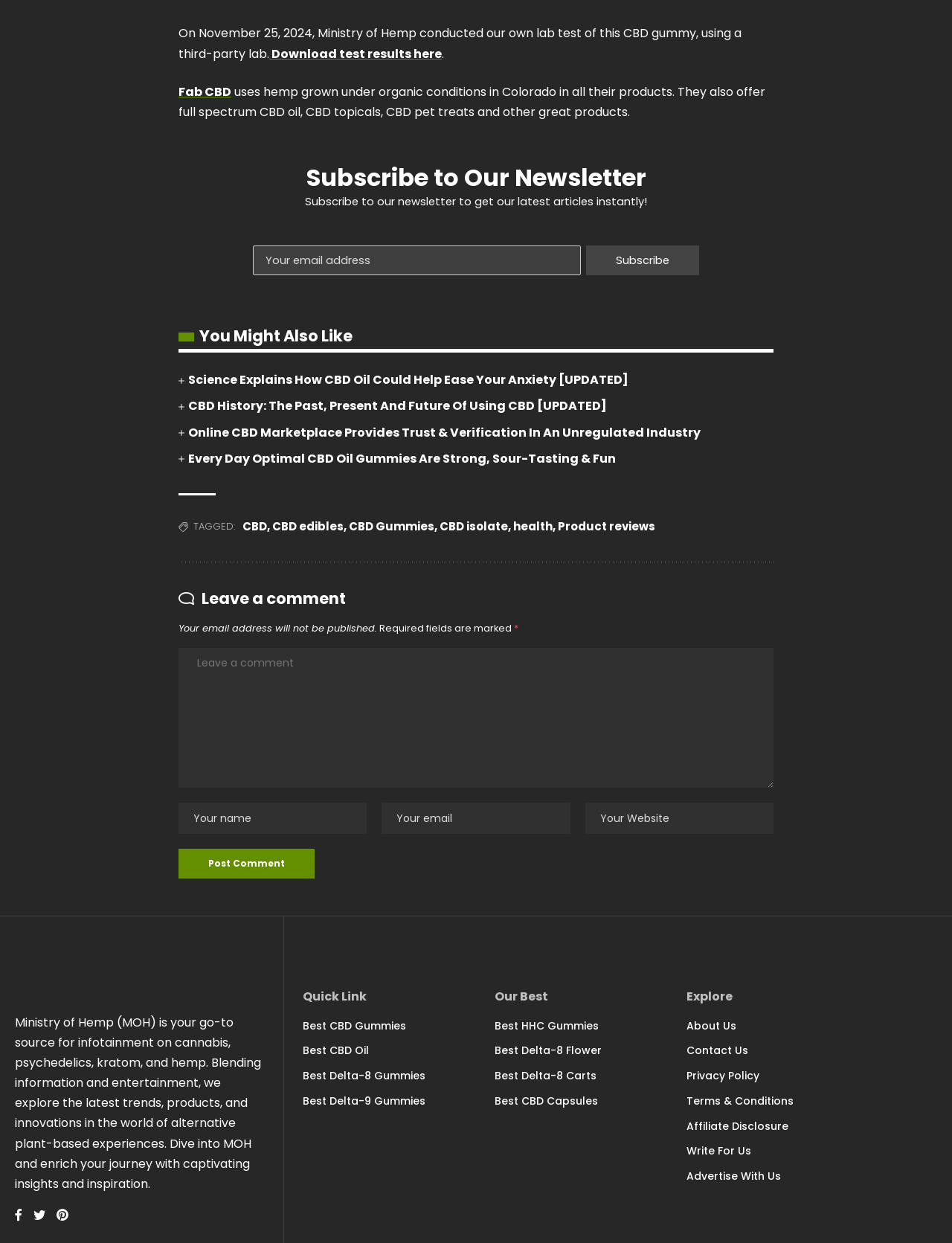Provide the bounding box coordinates of the HTML element this sentence describes: "CBD isolate".

[0.462, 0.417, 0.534, 0.43]